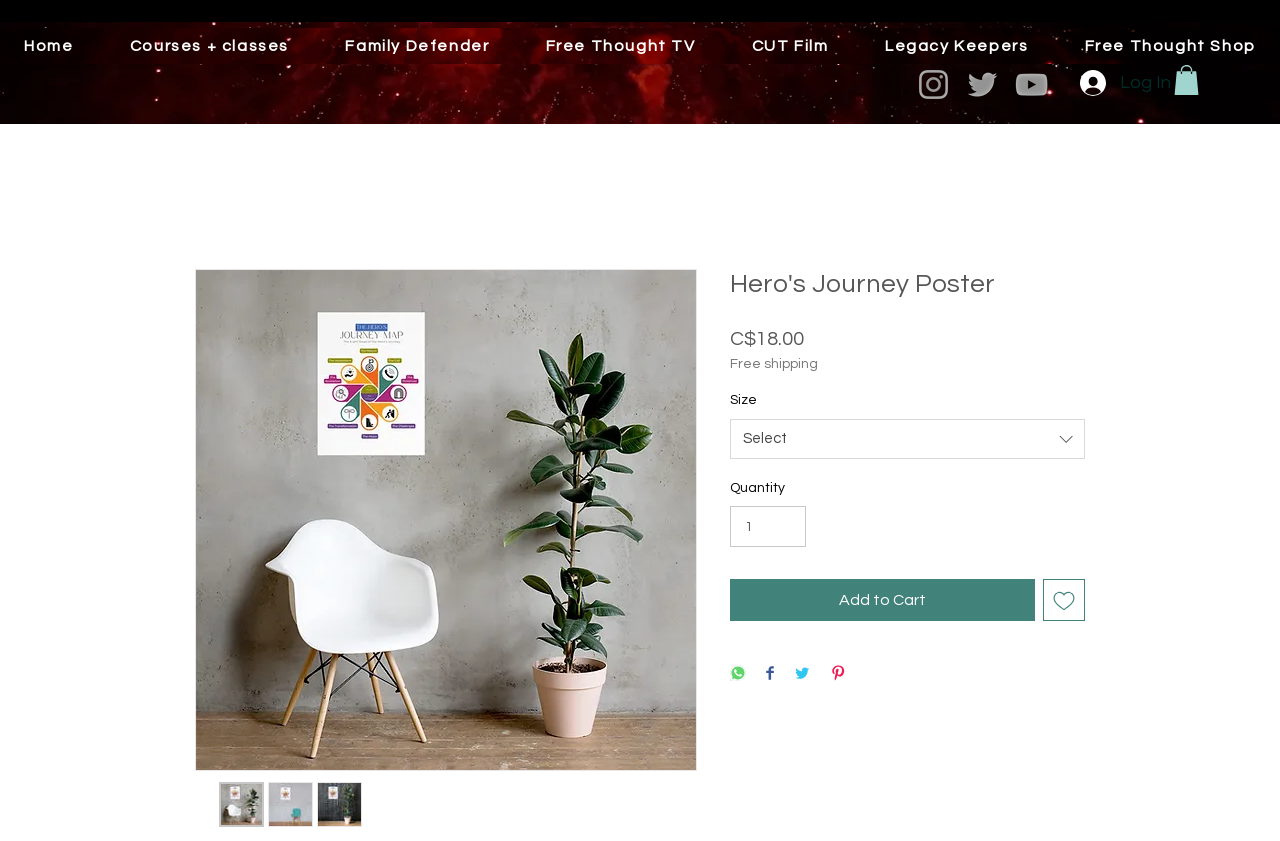Provide the bounding box coordinates of the HTML element this sentence describes: "aria-label="Twitter"".

[0.752, 0.077, 0.783, 0.124]